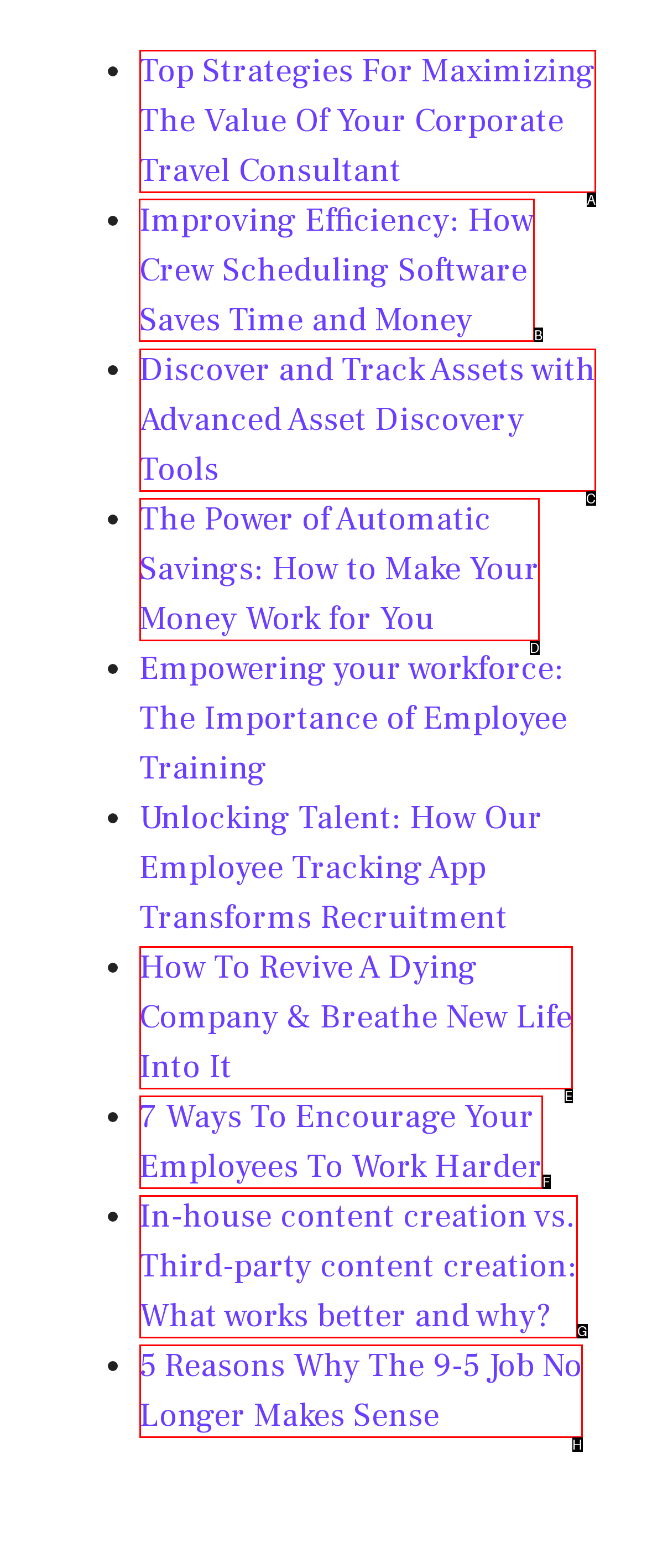Identify the HTML element I need to click to complete this task: Learn how to improve efficiency with crew scheduling software Provide the option's letter from the available choices.

B